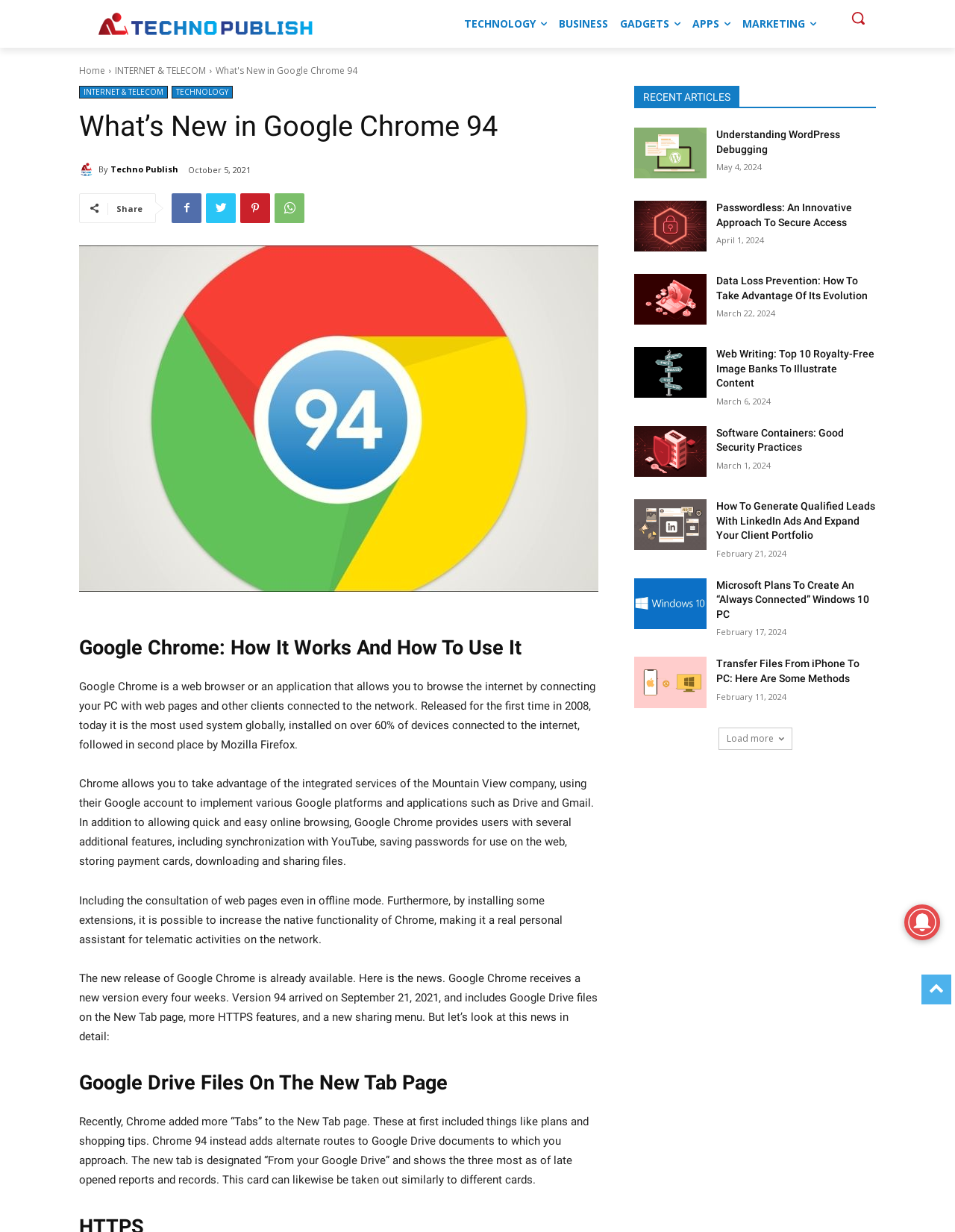Predict the bounding box coordinates for the UI element described as: "Load more". The coordinates should be four float numbers between 0 and 1, presented as [left, top, right, bottom].

[0.752, 0.59, 0.829, 0.608]